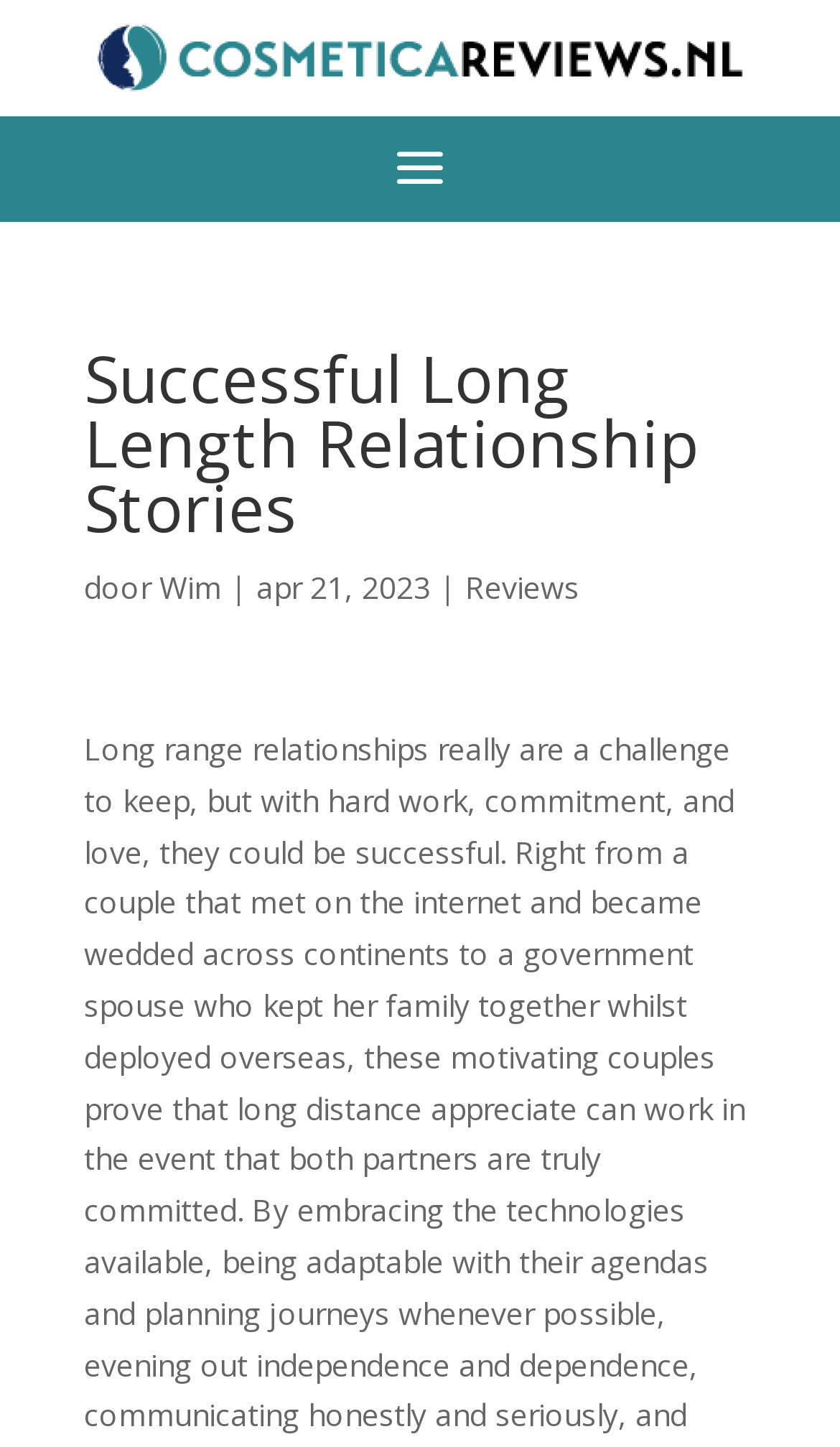Given the element description "Wim", identify the bounding box of the corresponding UI element.

[0.19, 0.392, 0.264, 0.42]